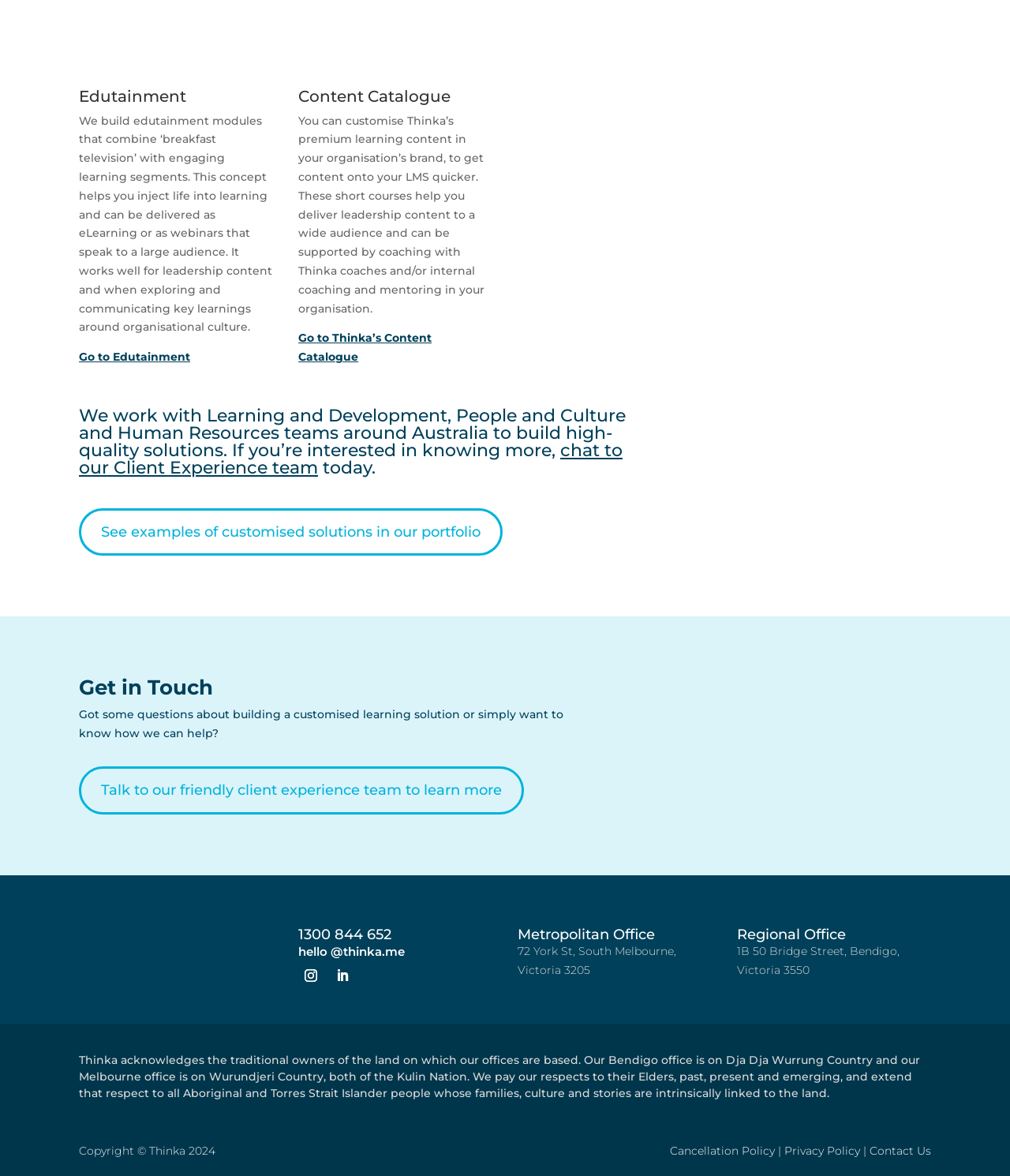Locate the bounding box coordinates of the clickable element to fulfill the following instruction: "Search for something". Provide the coordinates as four float numbers between 0 and 1 in the format [left, top, right, bottom].

None